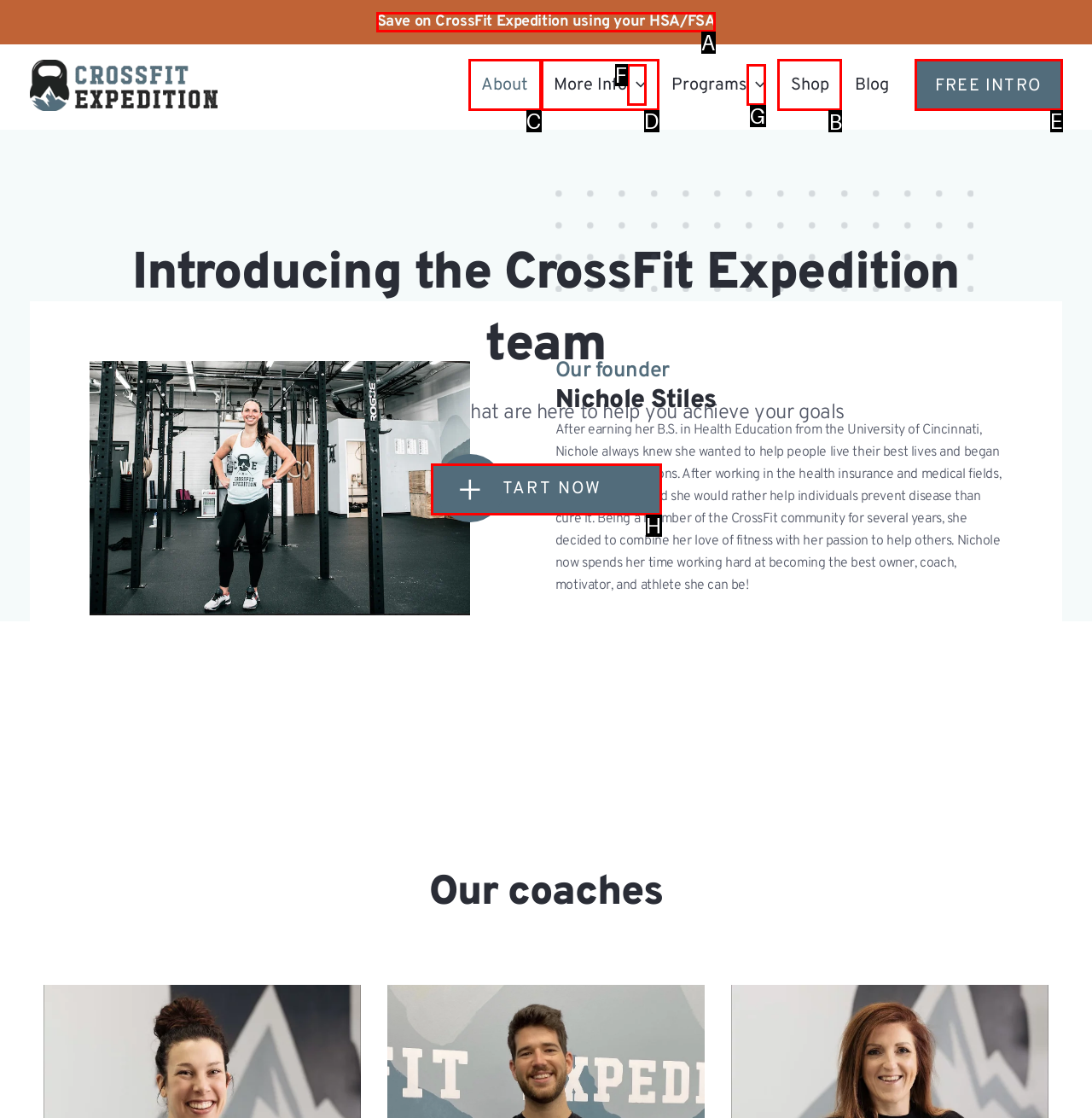Select the appropriate HTML element to click for the following task: Visit the 'Shop'
Answer with the letter of the selected option from the given choices directly.

B